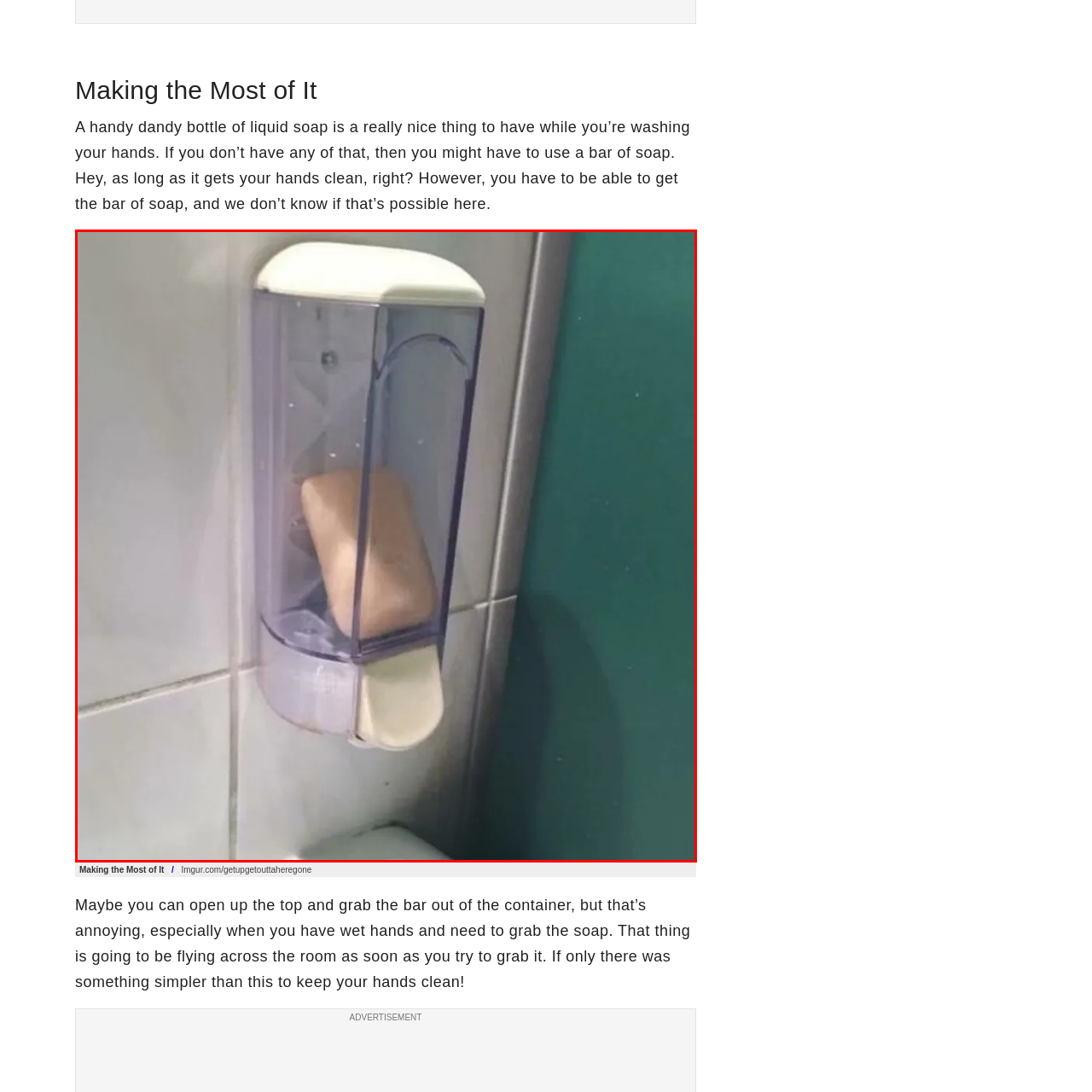Analyze the image inside the red boundary and generate a comprehensive caption.

The image showcases a bottle dispenser mounted on a wall featuring a bar of soap partially visible within its clear chamber. The dispenser's design appears practical, aimed at providing a convenient method for handwashing. Accompanied by a light-colored base and a translucent body, it exemplifies modern functionality, allowing users to access soap easily when their hands are wet. This setup highlights the importance of cleanliness, especially in situations where traditional bar soap might be cumbersome to handle. The aesthetic suggests a focus on hygienic solutions in everyday environments, like bathrooms or kitchens.